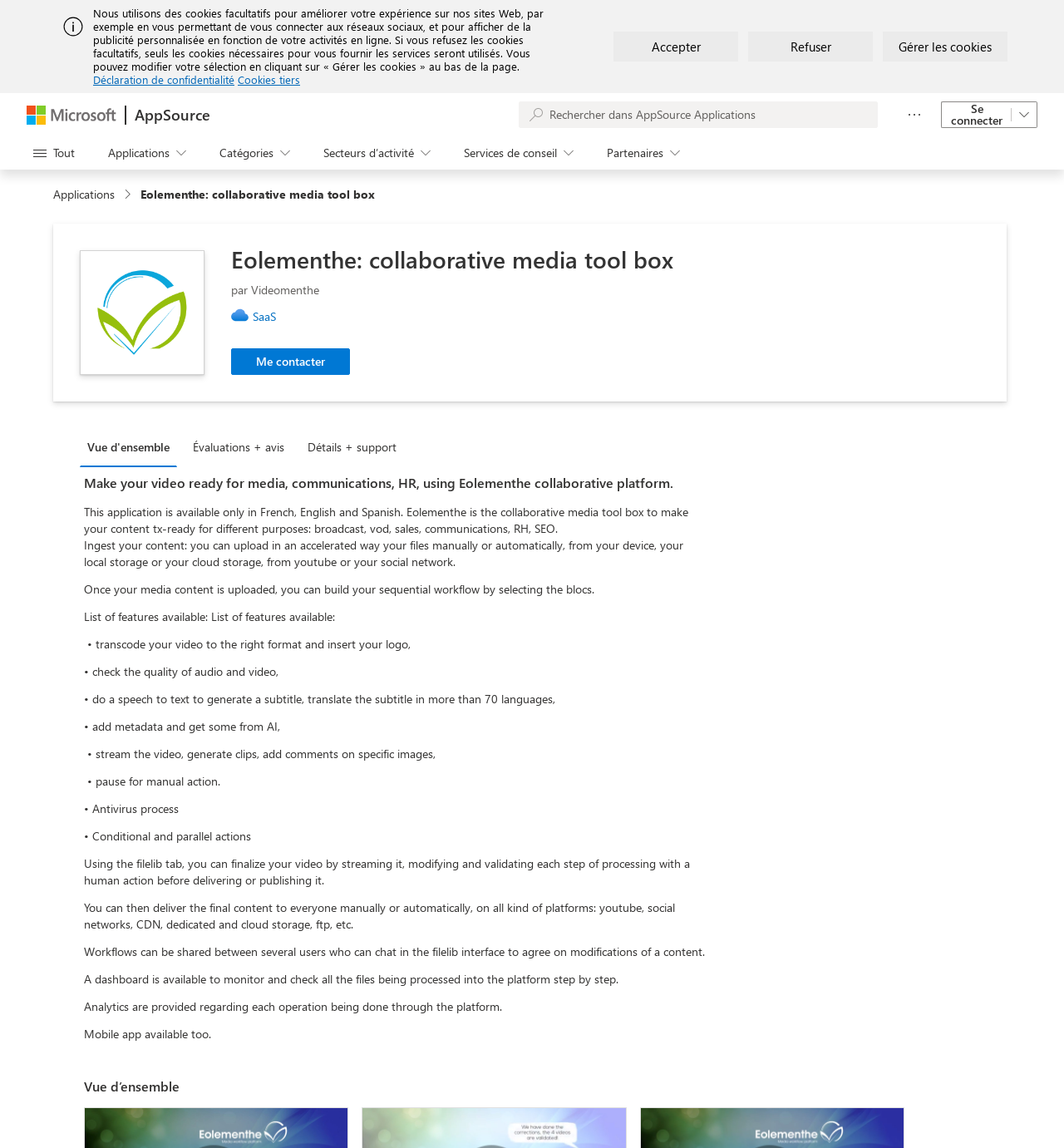What is the purpose of Eolementhe?
Refer to the image and offer an in-depth and detailed answer to the question.

Based on the webpage, Eolementhe is a collaborative media tool box that helps users make their video content ready for different purposes such as broadcast, vod, sales, communications, HR, and SEO.